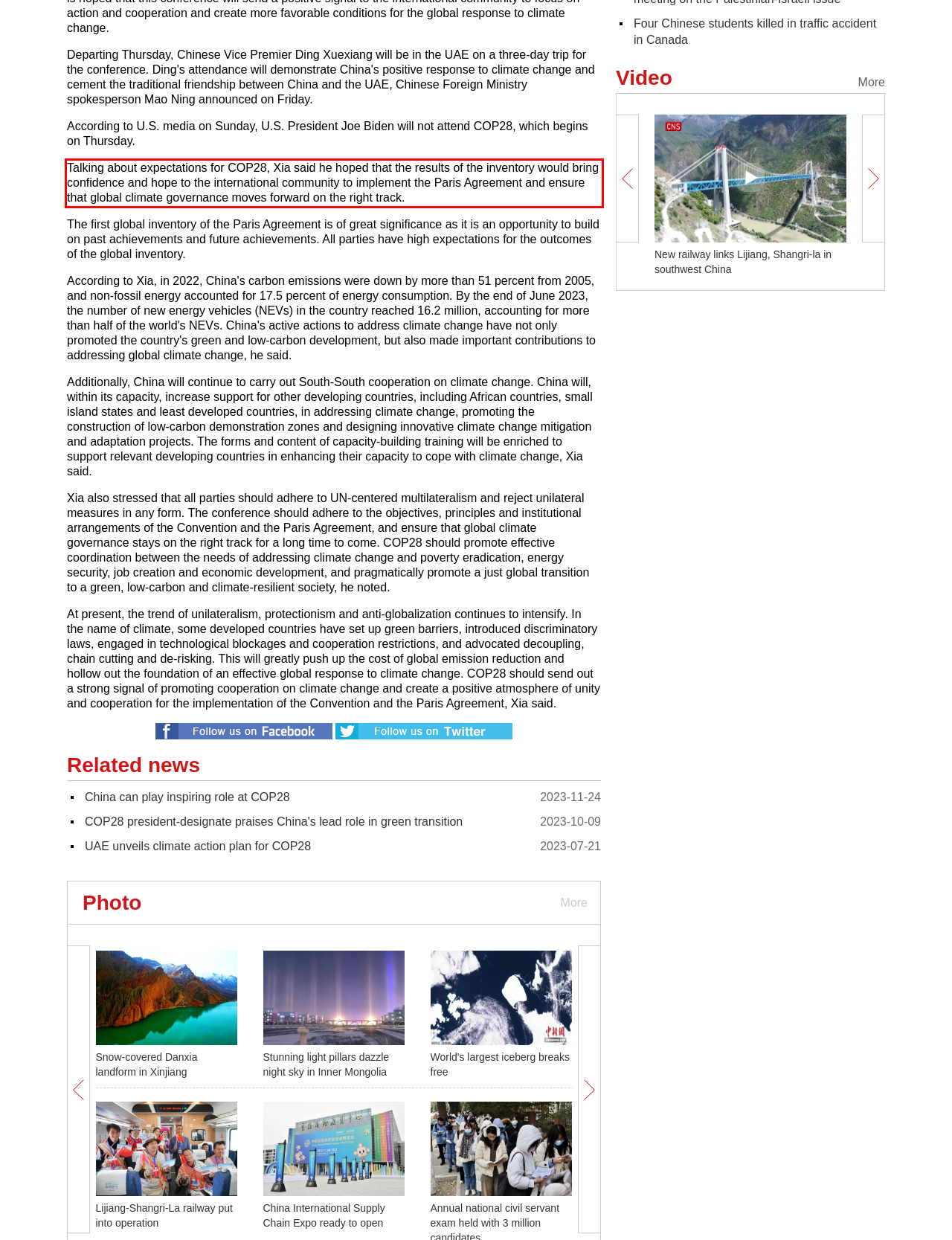You are provided with a webpage screenshot that includes a red rectangle bounding box. Extract the text content from within the bounding box using OCR.

Talking about expectations for COP28, Xia said he hoped that the results of the inventory would bring confidence and hope to the international community to implement the Paris Agreement and ensure that global climate governance moves forward on the right track.